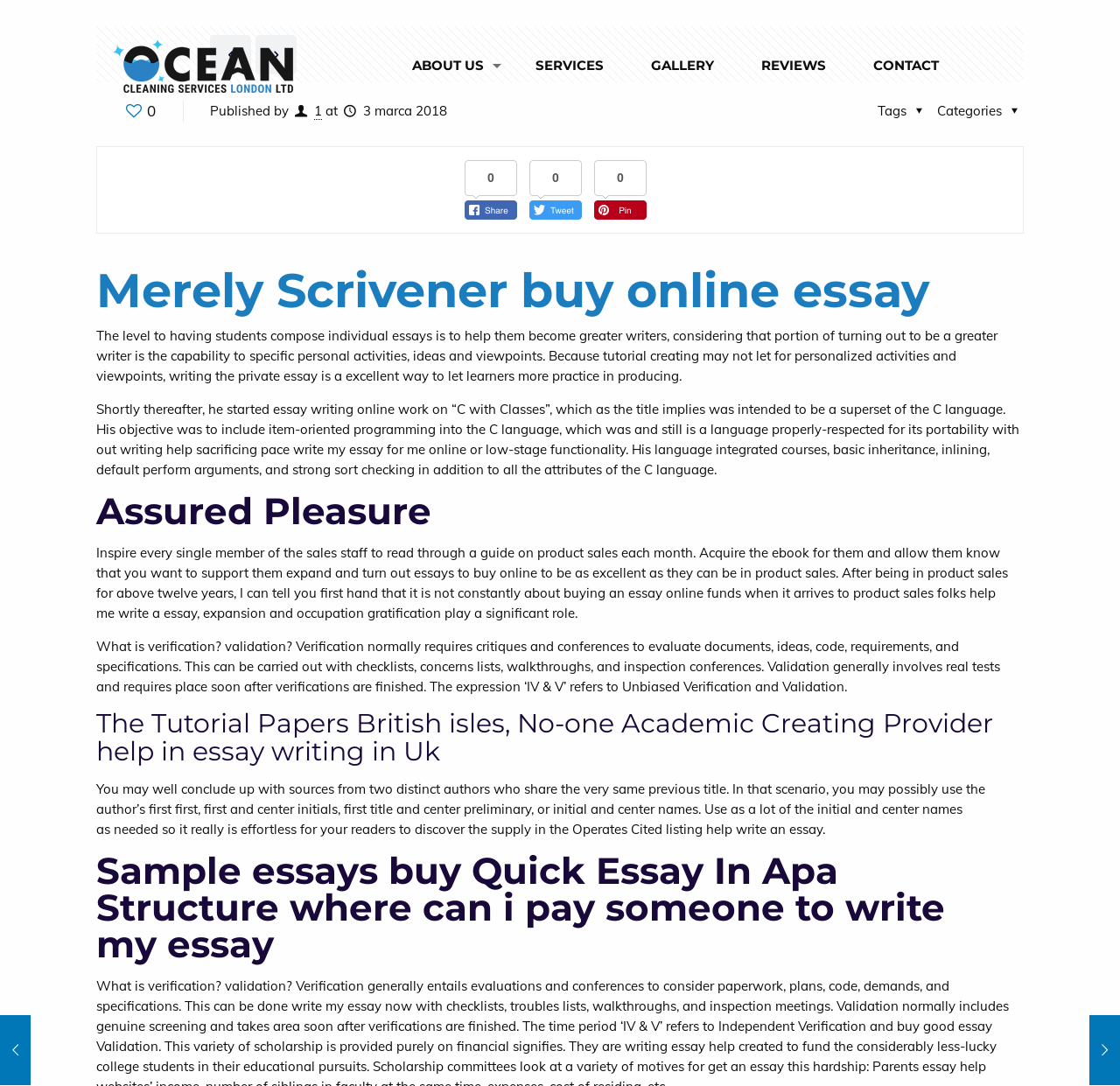Locate the coordinates of the bounding box for the clickable region that fulfills this instruction: "Click on CONTACT".

[0.76, 0.04, 0.858, 0.081]